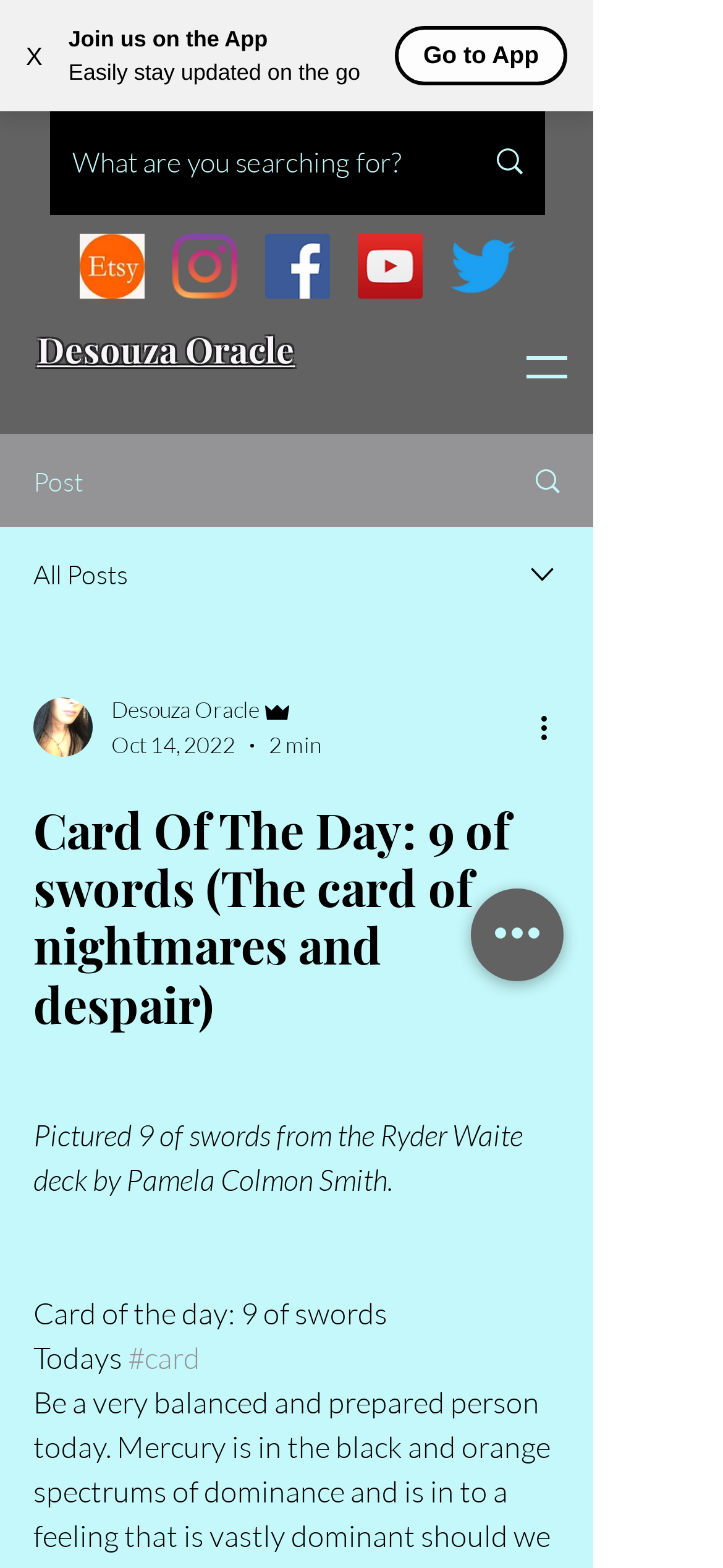Please provide a comprehensive answer to the question based on the screenshot: What is the author of the latest article?

I found the answer by looking at the link 'Desouza Oracle Admin' under the combobox, which suggests that the author of the latest article is Desouza Oracle Admin.